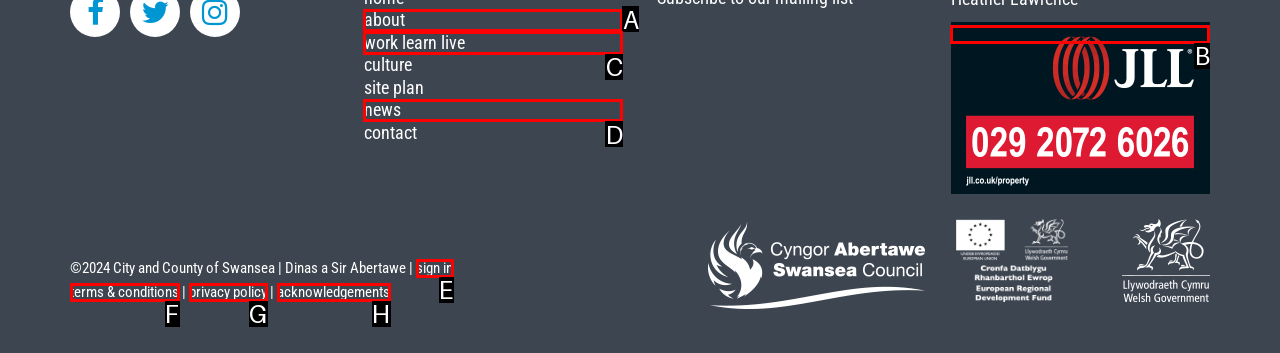Choose the HTML element that corresponds to the description: terms & conditions
Provide the answer by selecting the letter from the given choices.

F